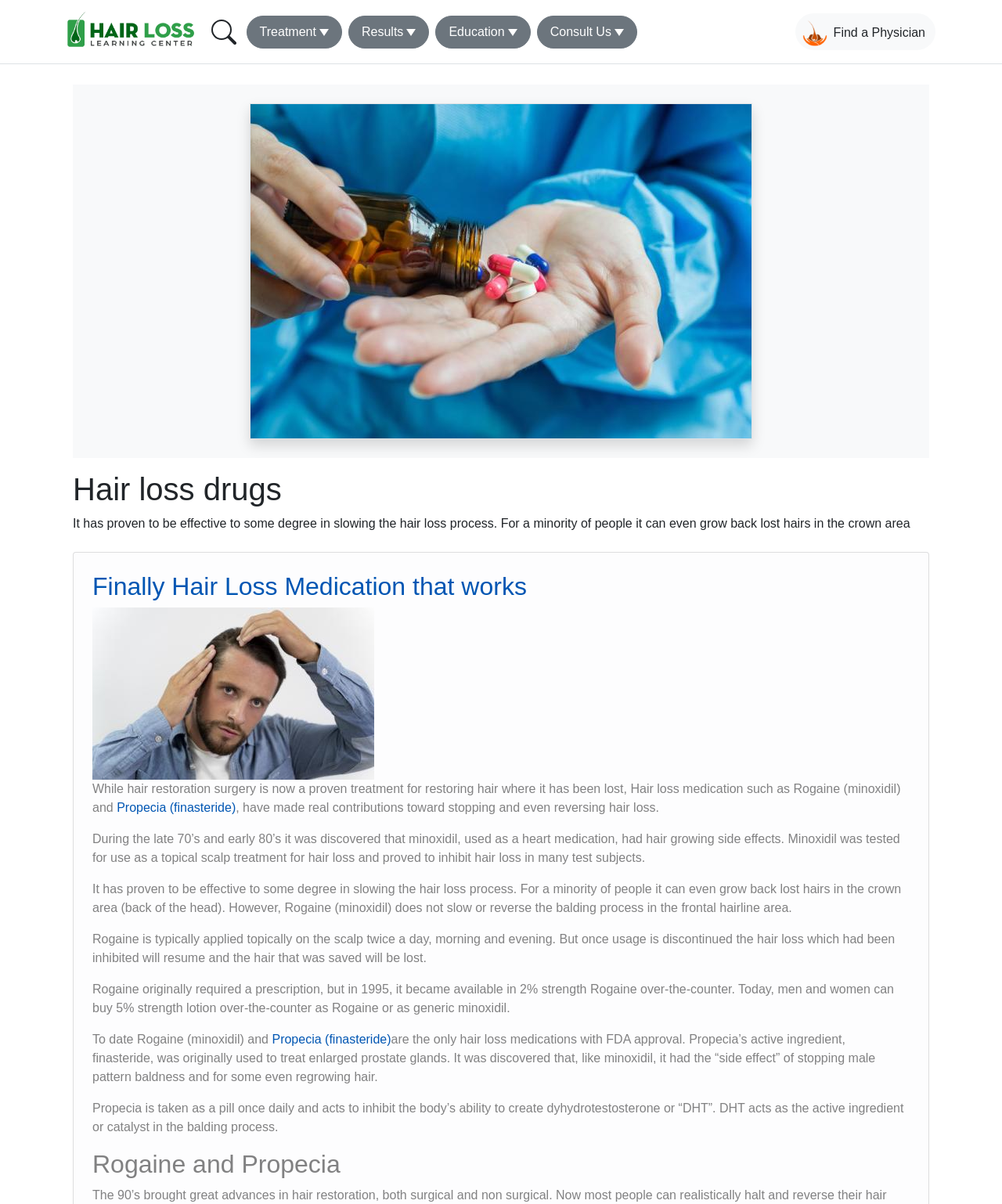Determine the bounding box coordinates for the clickable element required to fulfill the instruction: "Click on 'Propecia (finasteride)'". Provide the coordinates as four float numbers between 0 and 1, i.e., [left, top, right, bottom].

[0.117, 0.665, 0.235, 0.676]